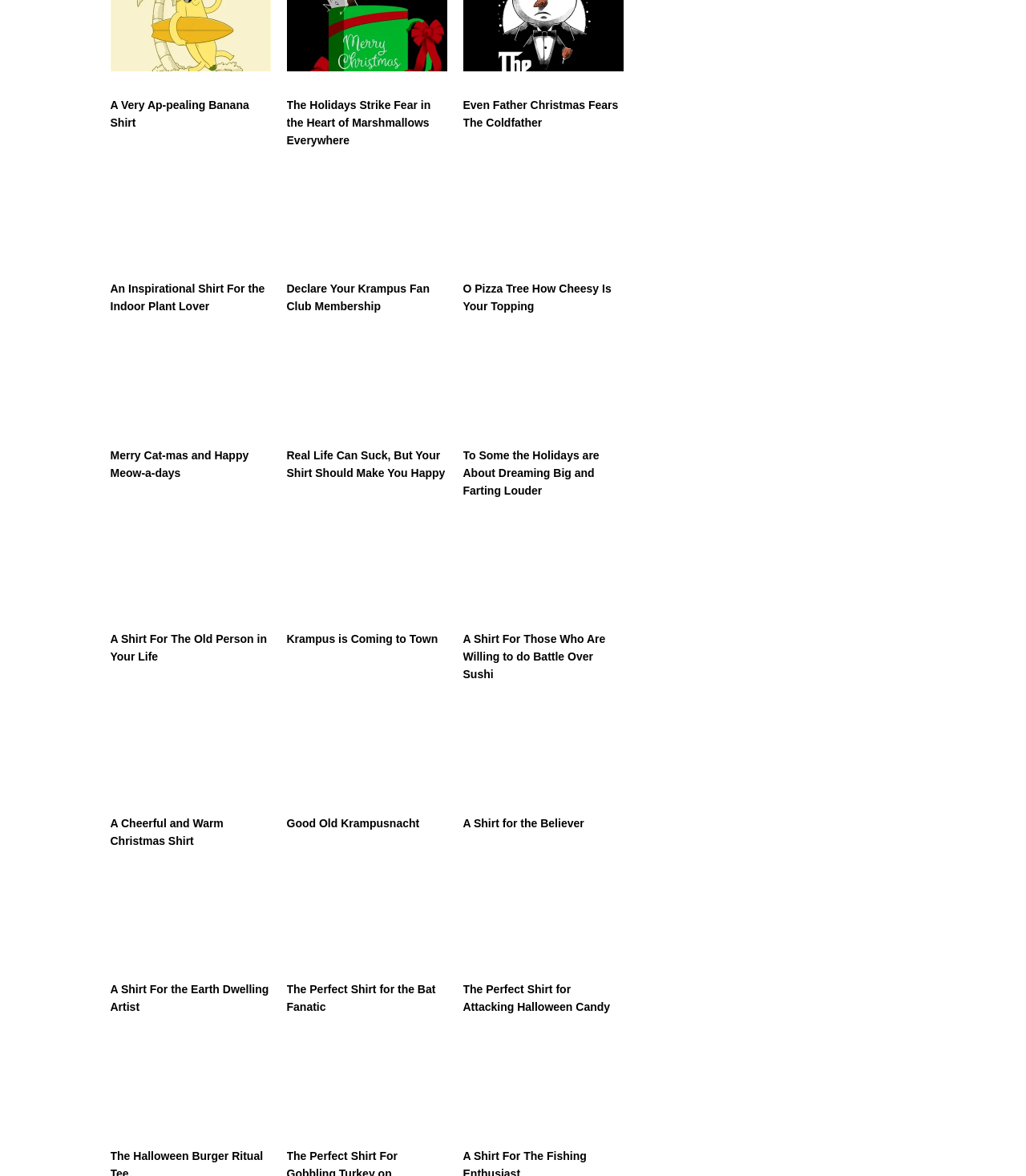Find the bounding box coordinates for the area that must be clicked to perform this action: "View the Merry Cat-mas and Happy Meow-a-days shirt".

[0.107, 0.282, 0.264, 0.41]